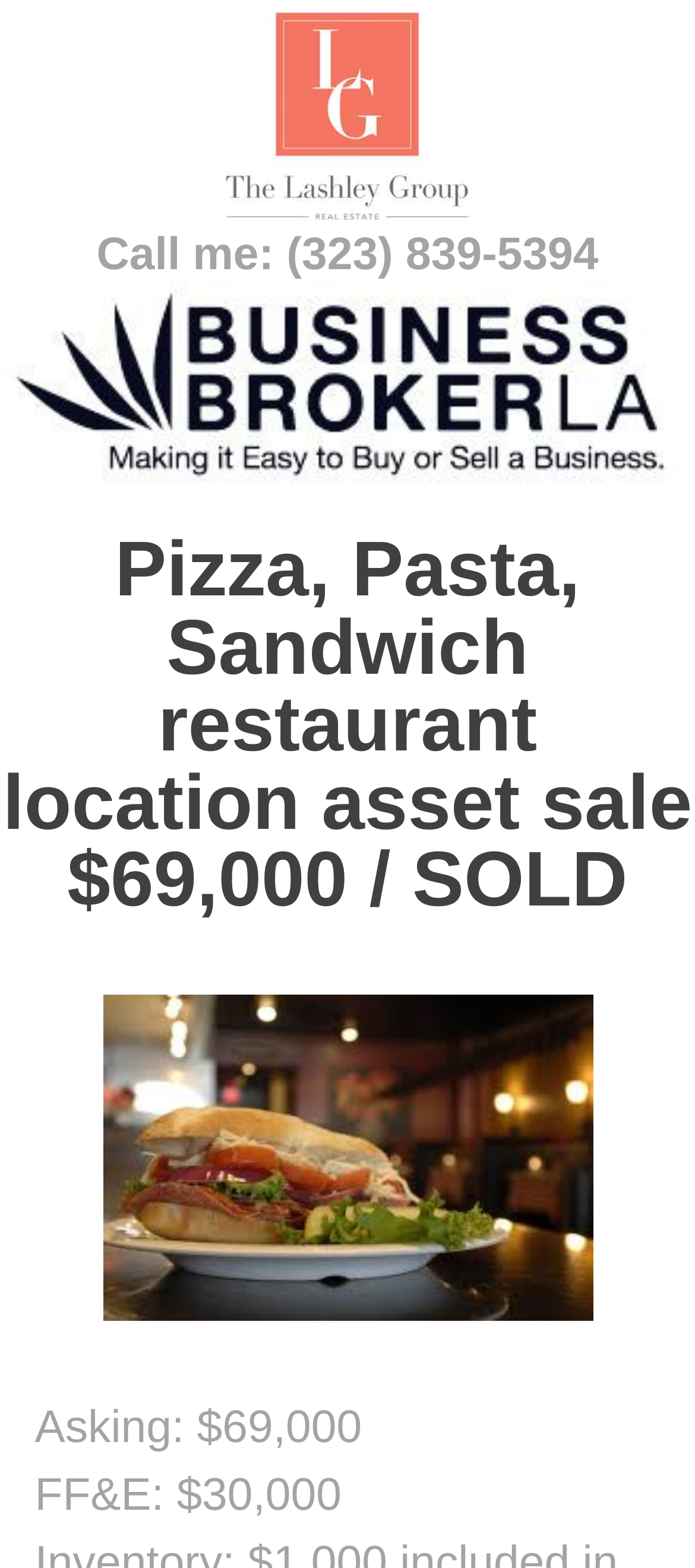Is the restaurant location asset sale sold?
Answer the question with a detailed explanation, including all necessary information.

I found that the restaurant location asset sale is sold by looking at the heading element that says 'Pizza, Pasta, Sandwich restaurant location asset sale $69,000 / SOLD'.